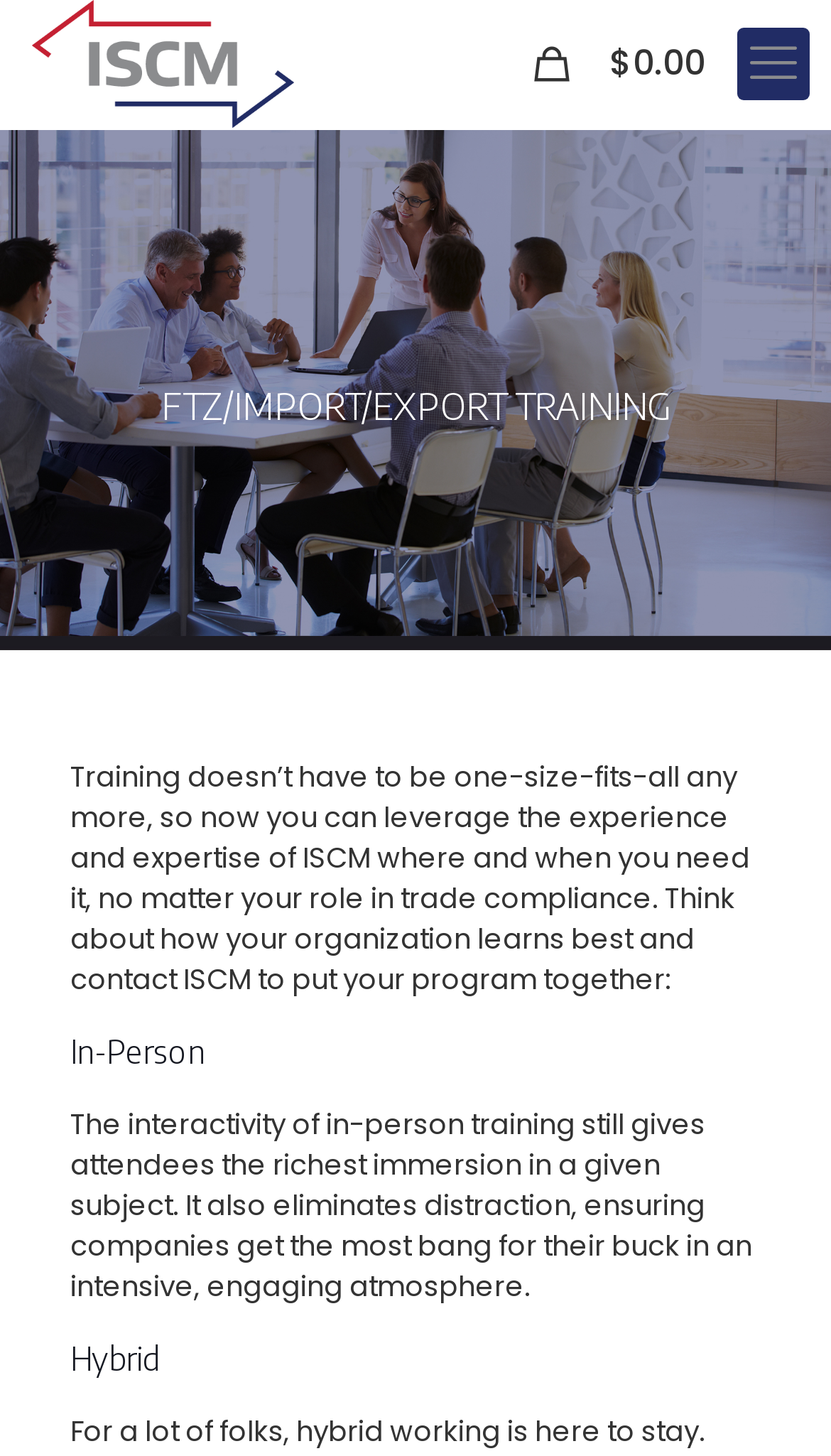What is the benefit of in-person training?
Could you answer the question in a detailed manner, providing as much information as possible?

According to the StaticText 'The interactivity of in-person training still gives attendees the richest immersion in a given subject. It also eliminates distraction, ensuring companies get the most bang for their buck in an intensive, engaging atmosphere.', one of the benefits of in-person training is that it eliminates distraction.